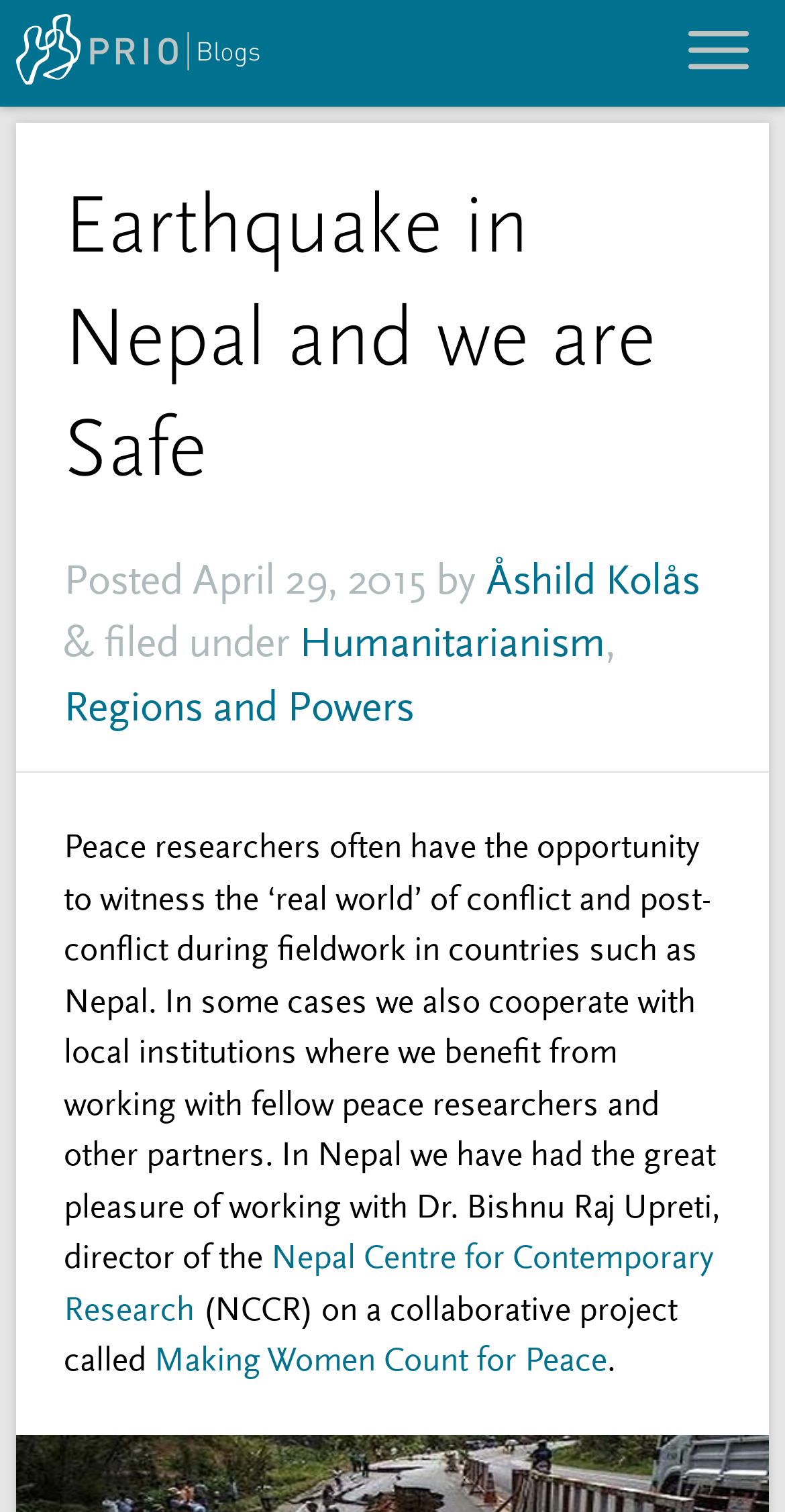Find the bounding box coordinates for the HTML element described in this sentence: "Regions and Powers". Provide the coordinates as four float numbers between 0 and 1, in the format [left, top, right, bottom].

[0.082, 0.452, 0.528, 0.485]